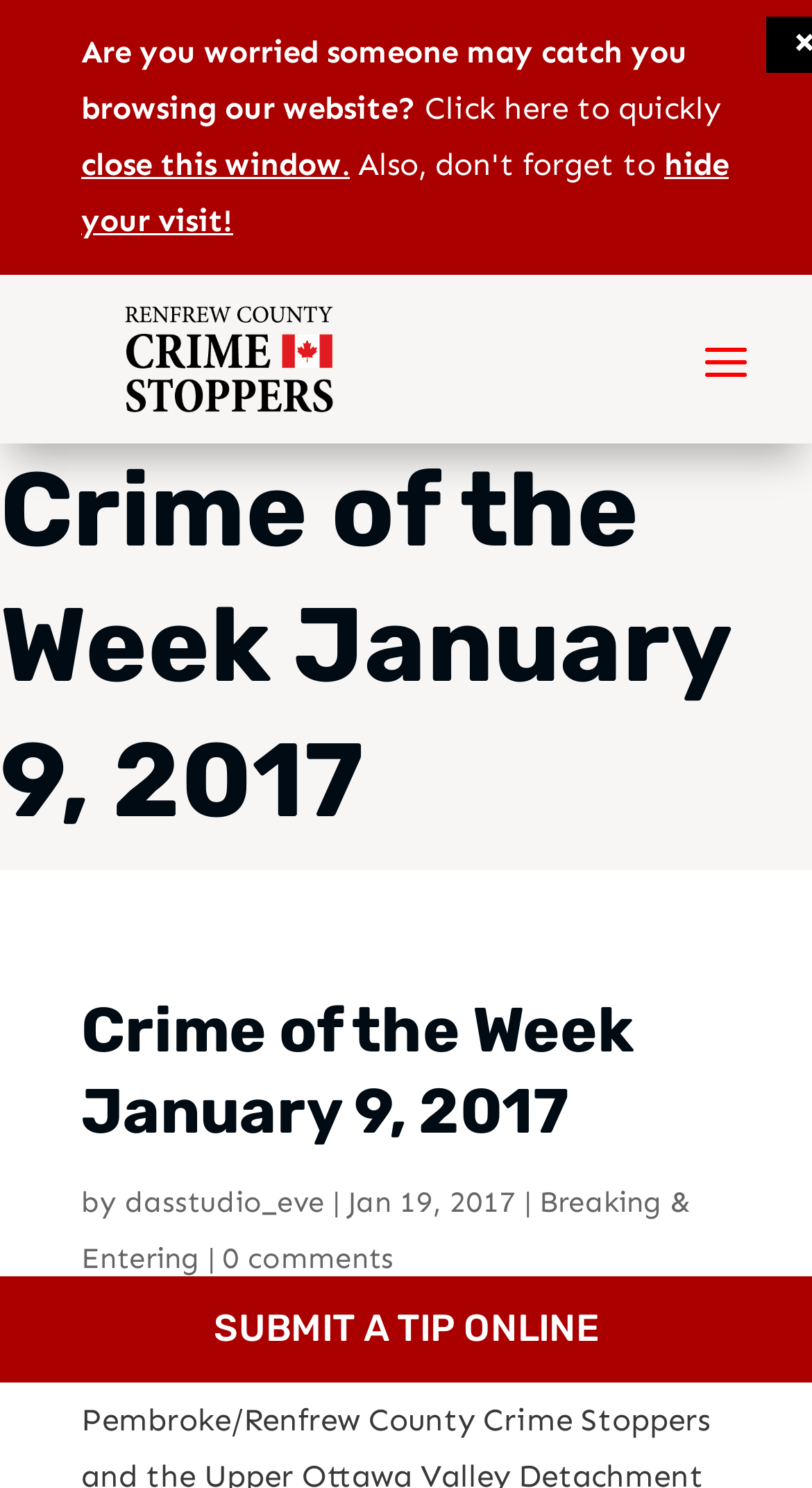Generate a thorough caption that explains the contents of the webpage.

The webpage is about the "Crime of the Week" for January 9, 2017, in Renfrew County. At the top, there is a heading with the title "Crime of the Week January 9, 2017" which is repeated below it. Below the title, there is a byline with the text "by" followed by a link to "dasstudio_eve" and a date "Jan 19, 2017". 

To the right of the byline, there is a link to "Breaking & Entering" and another link to "0 comments". 

In the top-right corner, there is a link to "close this window" followed by a period. Below it, there is a link to "hide your visit!".

At the bottom of the page, there is a call-to-action with the text "SUBMIT A TIP ONLINE". 

Near the top of the page, but below the title, there is a warning message that says "Are you worried someone may catch you browsing our website?" followed by a link to quickly close the window.